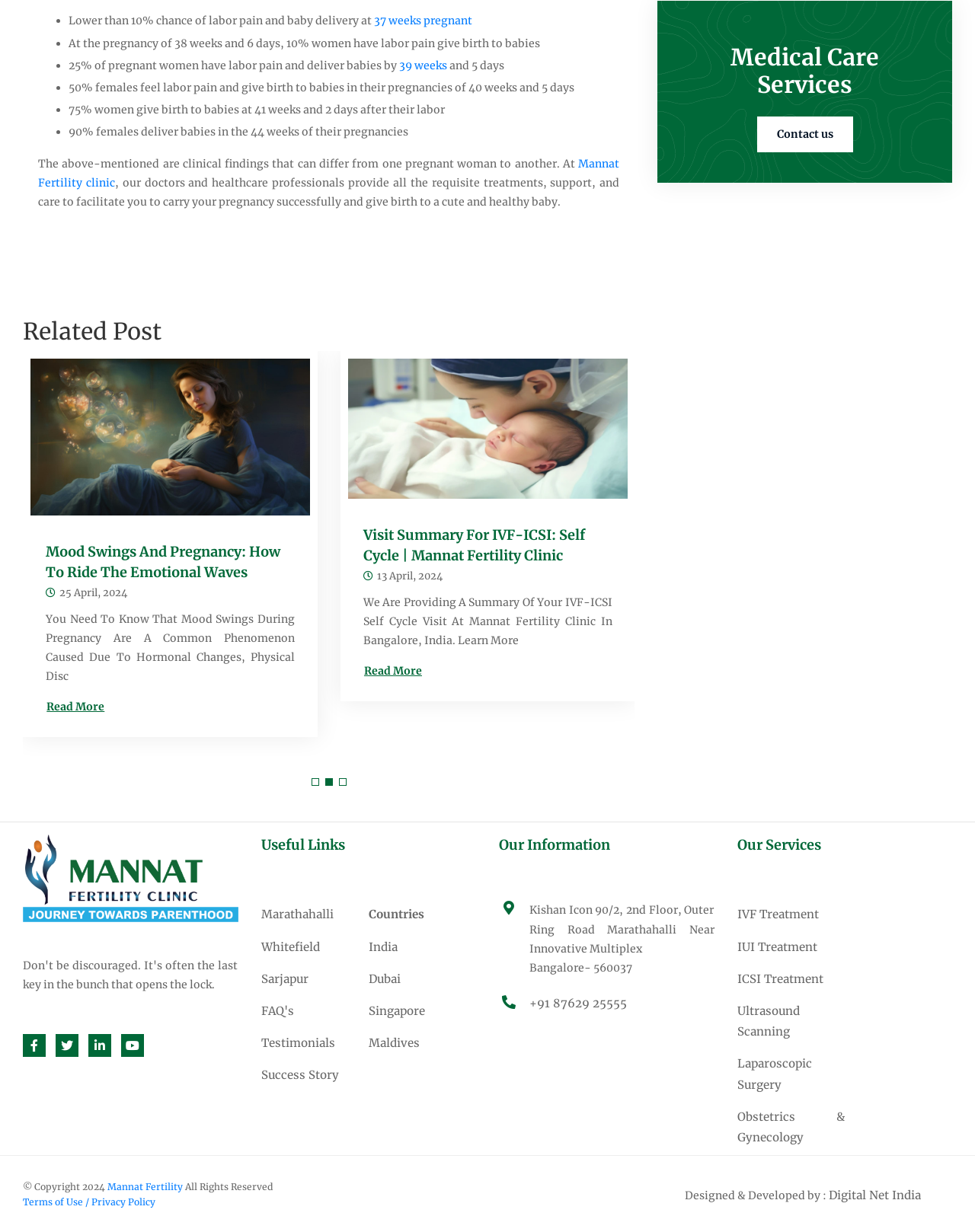Provide the bounding box coordinates of the HTML element this sentence describes: "IUI Treatment". The bounding box coordinates consist of four float numbers between 0 and 1, i.e., [left, top, right, bottom].

[0.756, 0.762, 0.838, 0.774]